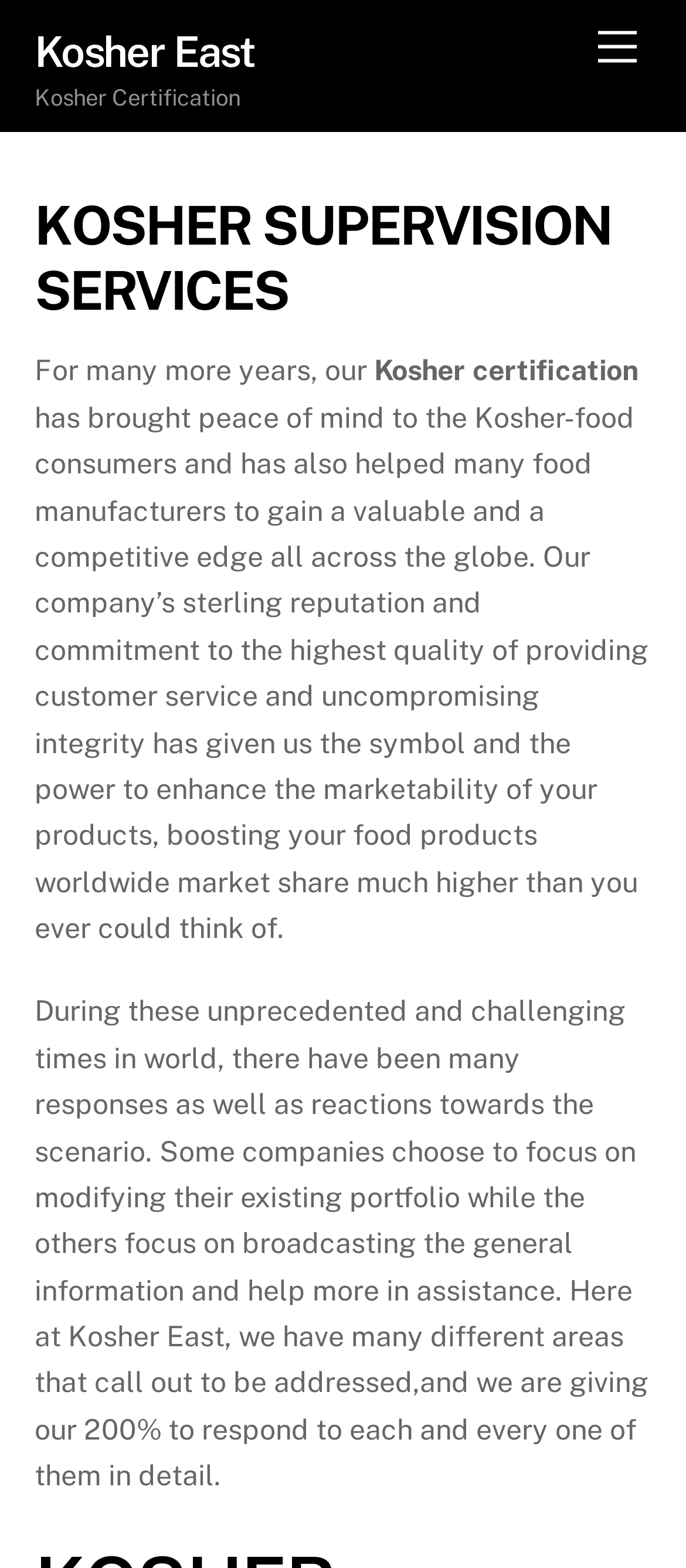Locate the bounding box of the UI element described by: "Kosher East" in the given webpage screenshot.

[0.05, 0.017, 0.372, 0.048]